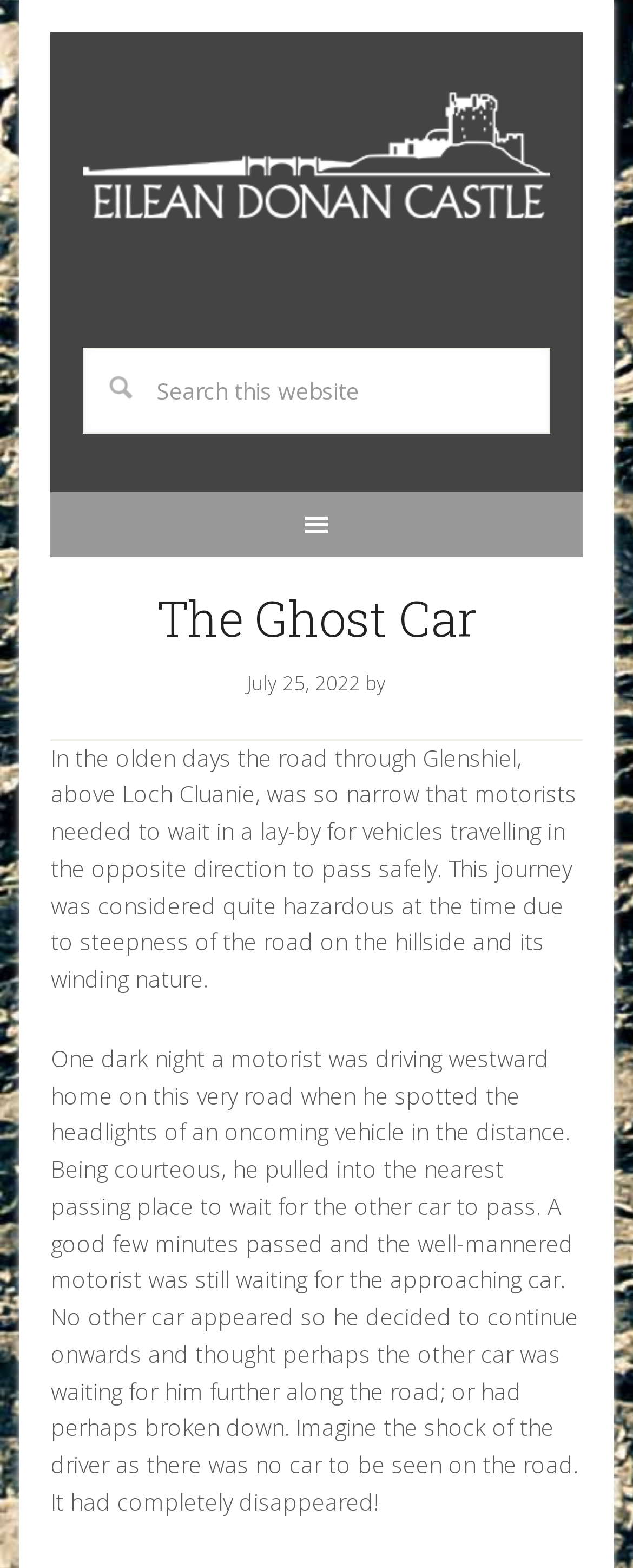Provide an in-depth caption for the contents of the webpage.

The webpage is about "The Ghost Car - Eilean Donan" and features a prominent link to "Eilean Donan" at the top, taking up most of the width. Below this link, there is a search bar with a "Search" button to the right, allowing users to search the website. 

On the left side, there is a secondary navigation menu with a heading "The Ghost Car" and a timestamp "July 25, 2022". Below this, there is a block of text that describes a story about a motorist driving on a hazardous road in Glenshiel, above Loch Cluanie, and waiting for an oncoming vehicle to pass. The text continues to describe the motorist's experience, including waiting for the other car to pass, but it never appears.

The text is divided into two paragraphs, with the first one describing the road conditions and the motorist's actions, and the second one detailing the motorist's surprise and confusion when the other car disappears. The text takes up most of the page's content area, with the search bar and navigation menu taking up the top portion.